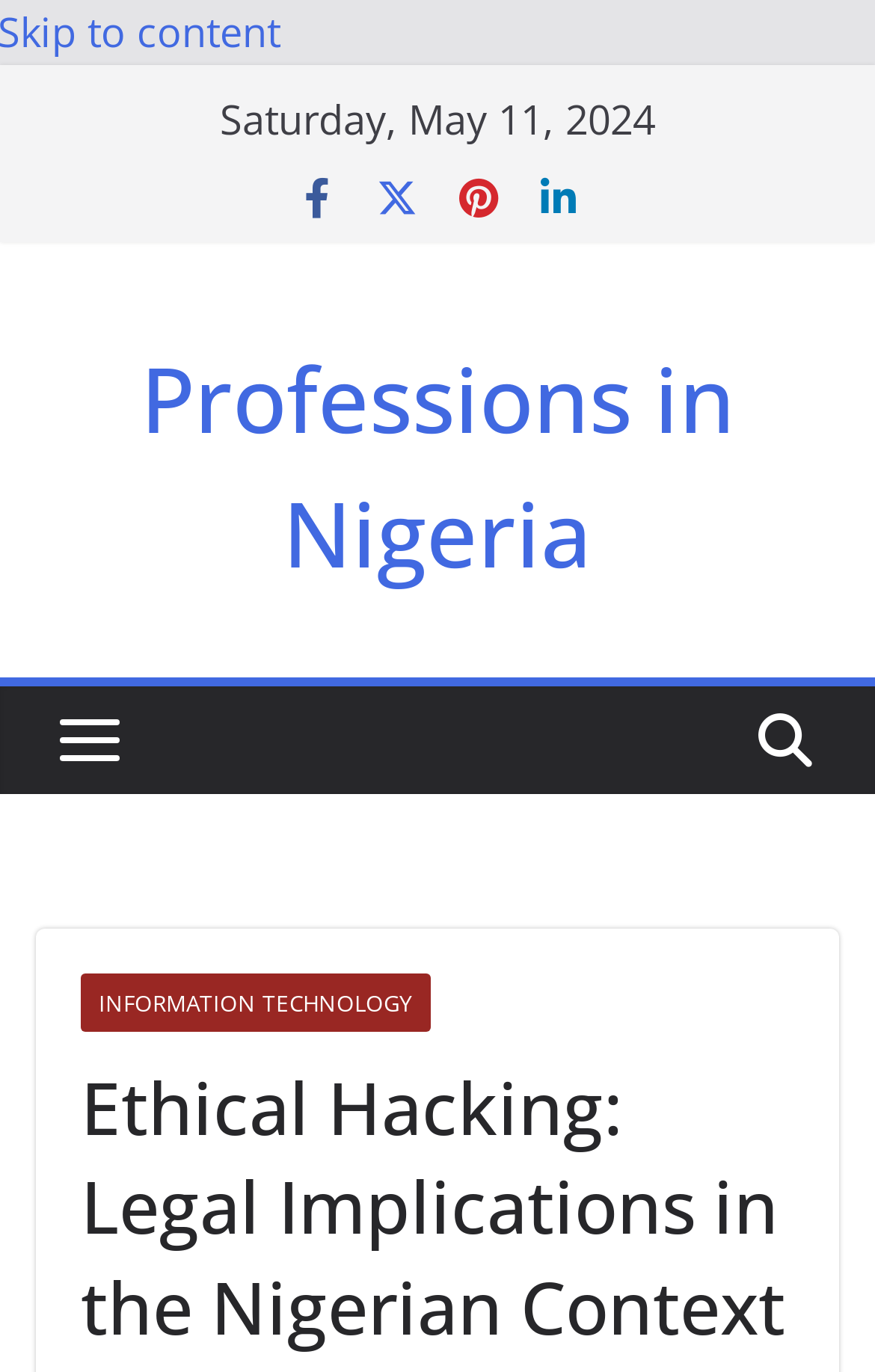Generate the title text from the webpage.

Ethical Hacking: Legal Implications in the Nigerian Context